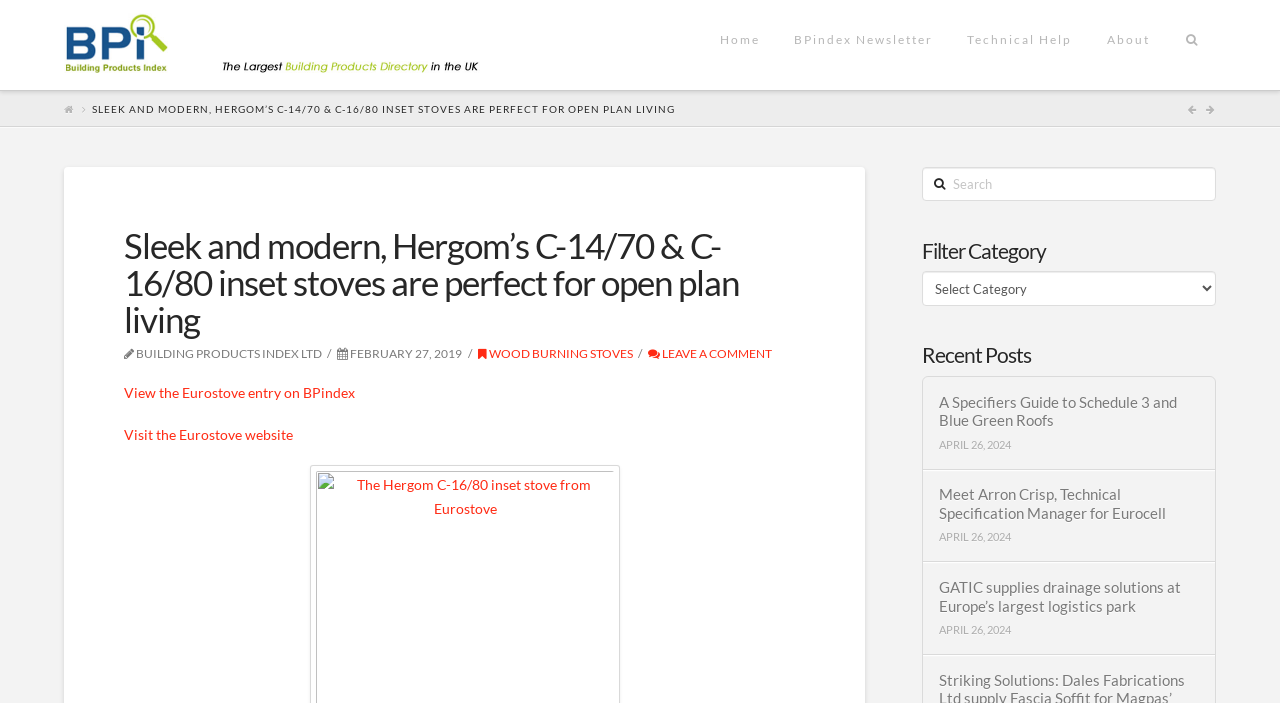How many search fields are there on the webpage? Refer to the image and provide a one-word or short phrase answer.

1